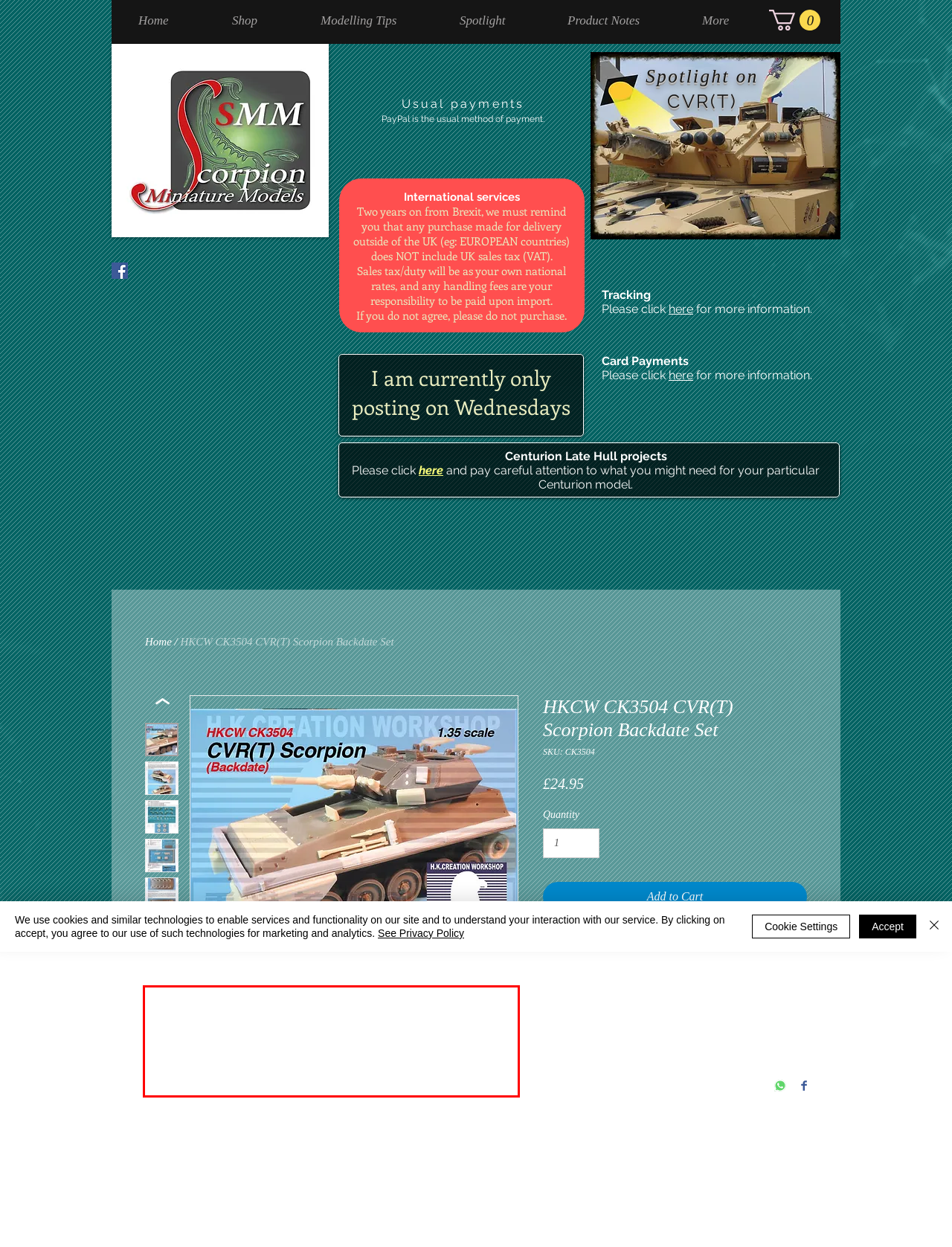Your task is to recognize and extract the text content from the UI element enclosed in the red bounding box on the webpage screenshot.

This conversion set is to back-date the CVR(T), FV101 Scorpion from the AFV Club kit, to an early stage of service. It replaces our earlier CK3503 set. This includes a partially covered wading screen, the front mudguard and, most importantly, the early-pattern bolted forward engine deck. Also included are the early the three-barrel smoke dischargers, early suspension/idlers, and many details and improvements.